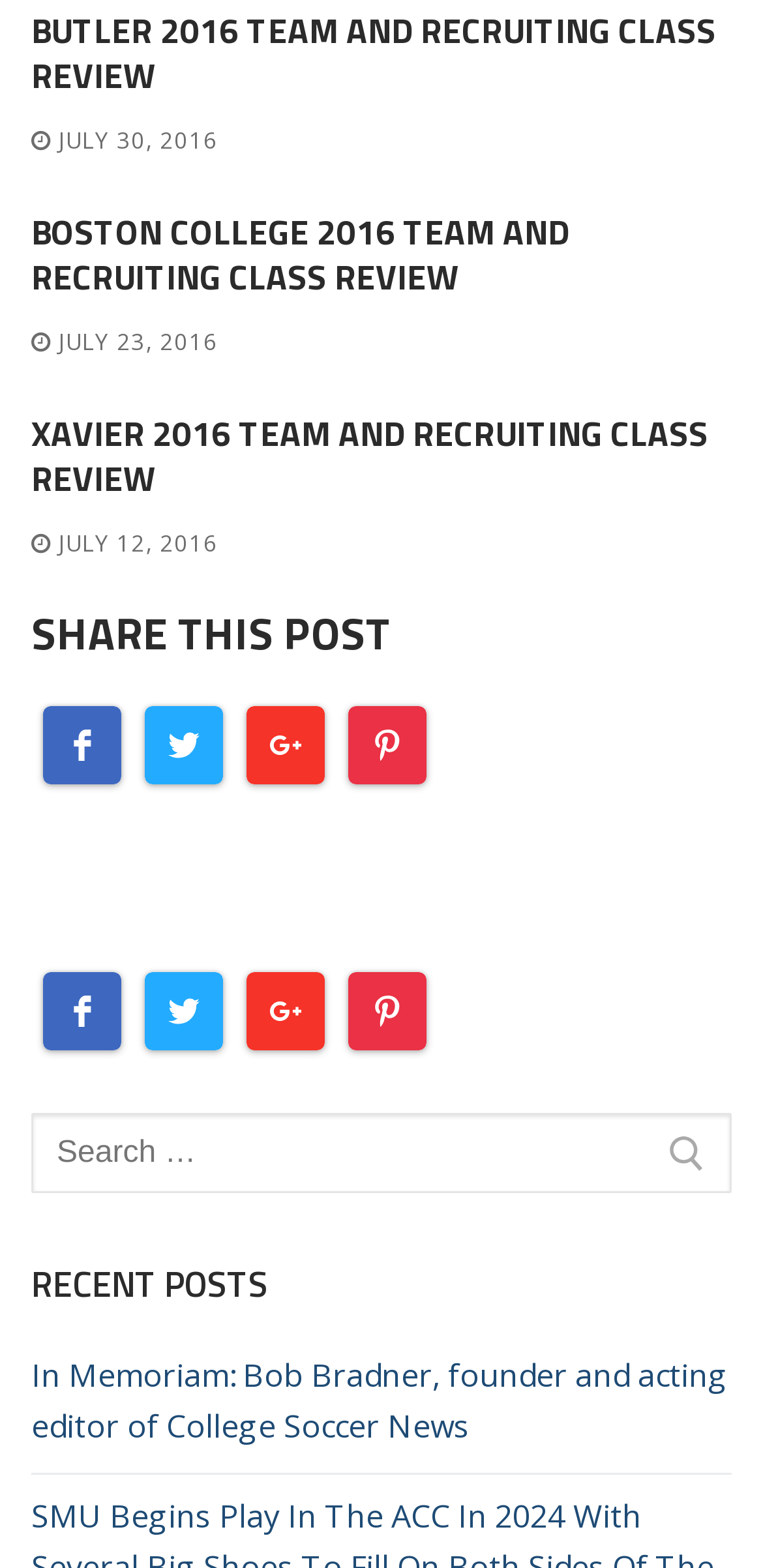Provide the bounding box coordinates of the HTML element this sentence describes: "Twitter". The bounding box coordinates consist of four float numbers between 0 and 1, i.e., [left, top, right, bottom].

[0.19, 0.62, 0.292, 0.67]